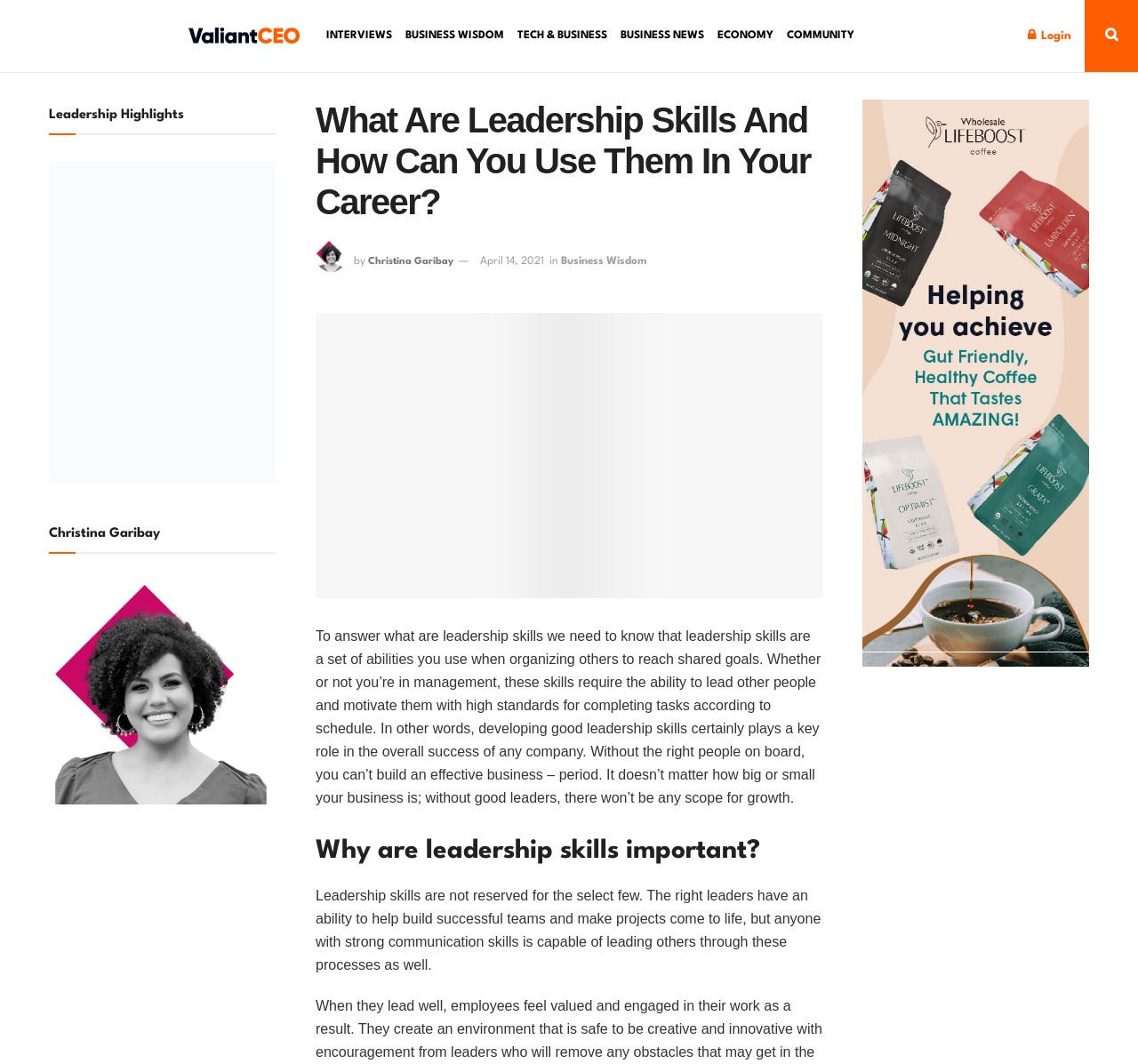Provide a thorough description of the webpage you see.

The webpage is about leadership skills, with the main title "What Are Leadership Skills And How Can You Use Them In Your Career?" at the top center of the page. Below the title, there is a section with the author's name, "Christina Garibay", and the date "April 14, 2021" on the left, and a category label "Business Wisdom" on the right.

The main content of the page is divided into several sections. The first section explains what leadership skills are, describing them as a set of abilities used to organize others to reach shared goals. This section is located at the top center of the page, spanning about half of the page's width.

Below this section, there is a heading "Why are leadership skills important?" followed by a paragraph of text that emphasizes the importance of leadership skills in building successful teams and projects.

On the left side of the page, there is a section with a heading "Leadership Highlights" and a link with an image below it. Above this section, there is another section with a heading "Christina Garibay" and an image of the author.

At the top of the page, there is a navigation menu with links to different categories, including "INTERVIEWS", "BUSINESS WISDOM", "TECH & BUSINESS", "BUSINESS NEWS", "ECONOMY", and "COMMUNITY". On the top right corner, there are two links, one for login and another with an icon.

There are several images on the page, including the website's logo "ValiantCEO" at the top left corner, and images of the author "Christina Garibay" in different sections.